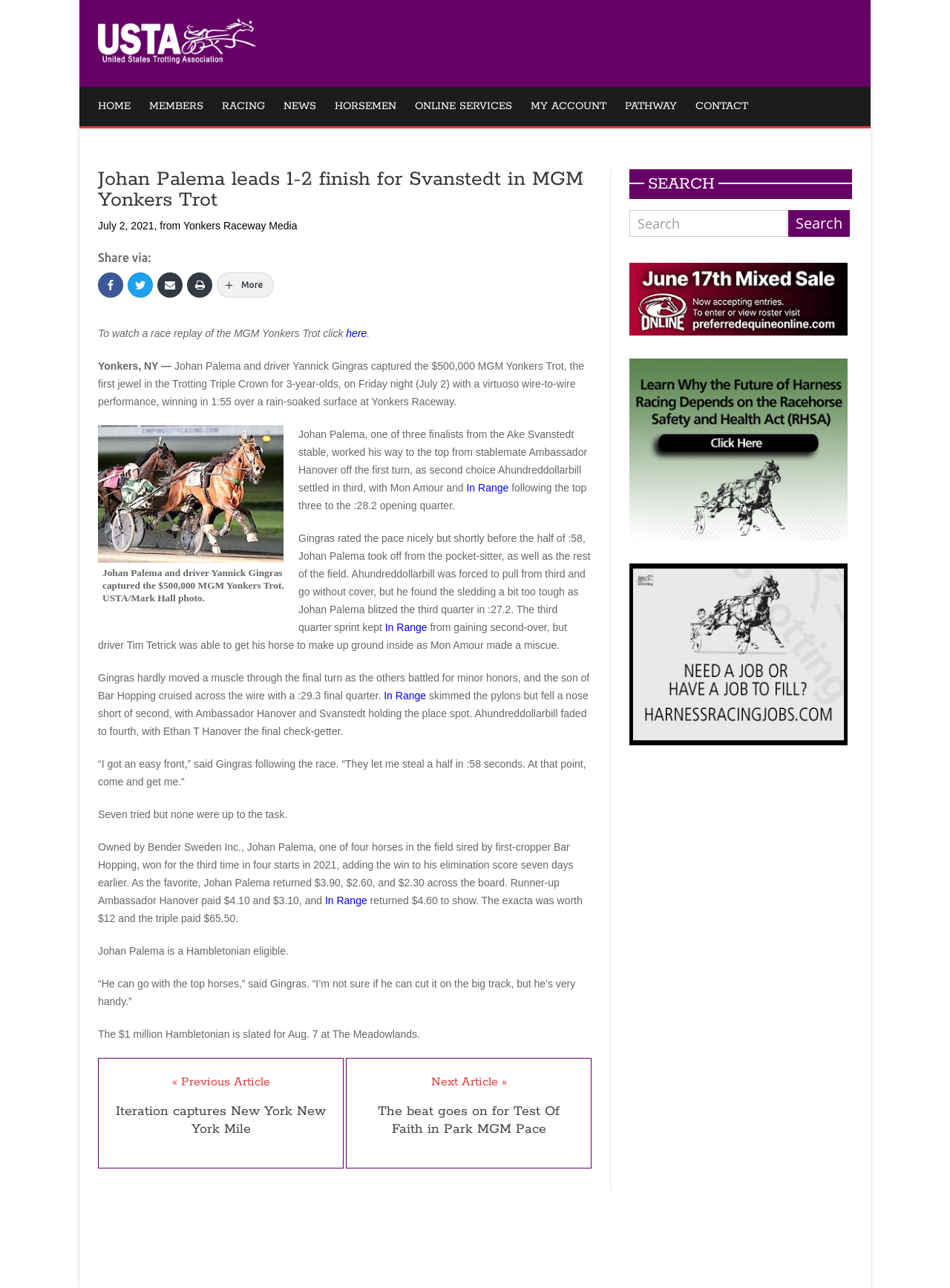Pinpoint the bounding box coordinates of the element you need to click to execute the following instruction: "View the next article". The bounding box should be represented by four float numbers between 0 and 1, in the format [left, top, right, bottom].

[0.38, 0.834, 0.606, 0.847]